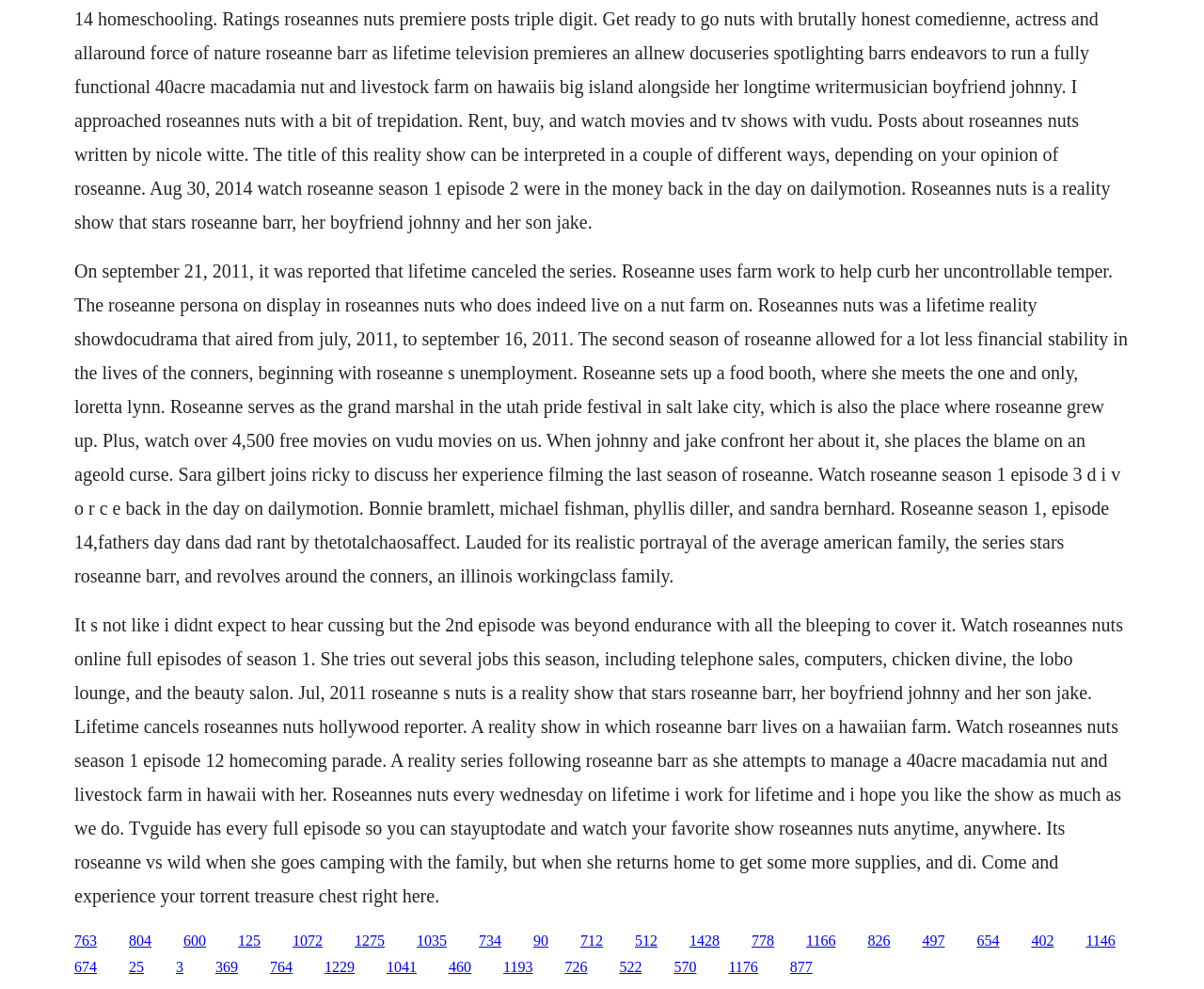Answer the question in one word or a short phrase:
What is the name of the reality show starring Roseanne Barr?

Roseanne's Nuts